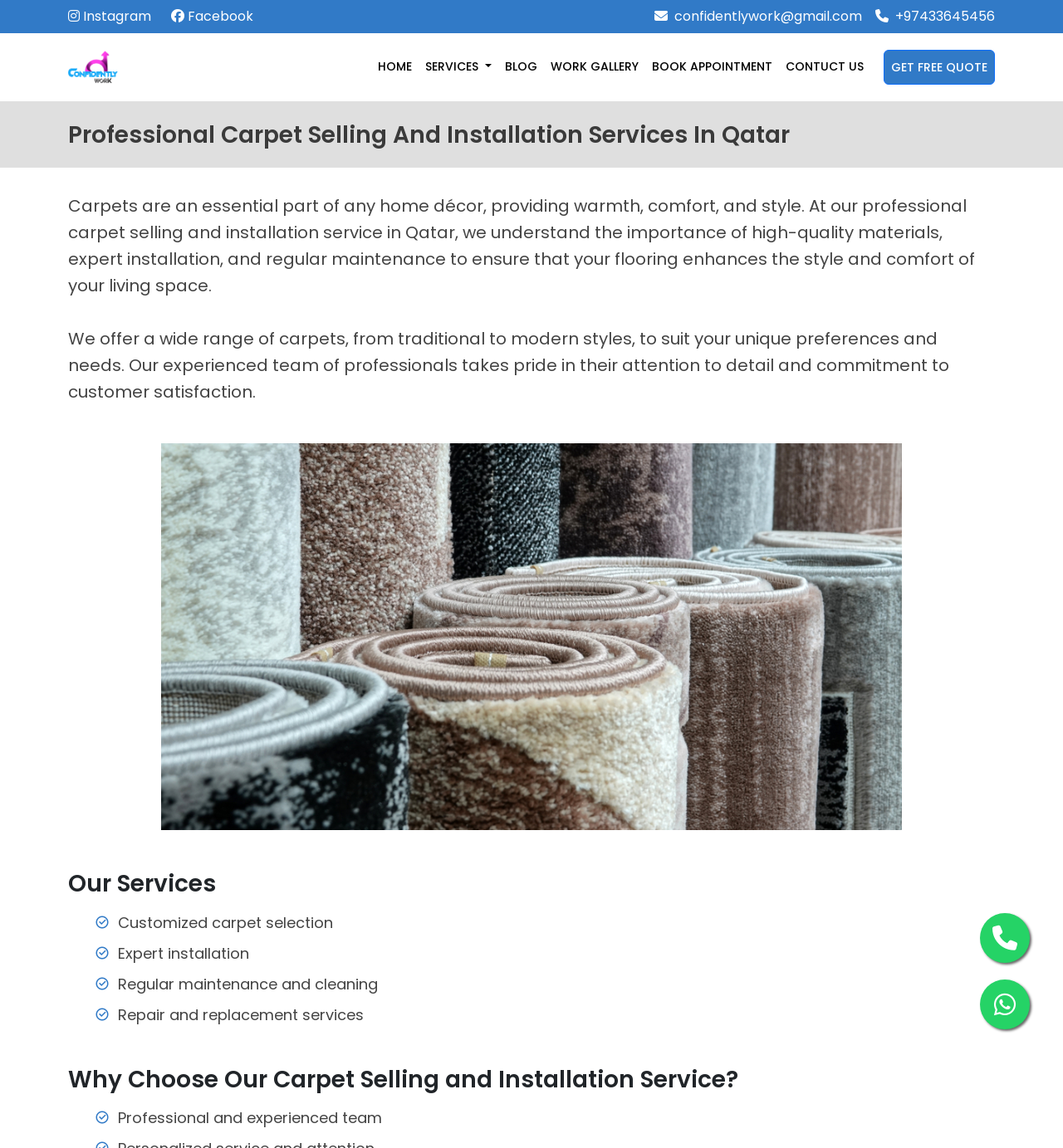Identify the bounding box for the given UI element using the description provided. Coordinates should be in the format (top-left x, top-left y, bottom-right x, bottom-right y) and must be between 0 and 1. Here is the description: CONTUCT US

[0.733, 0.043, 0.819, 0.072]